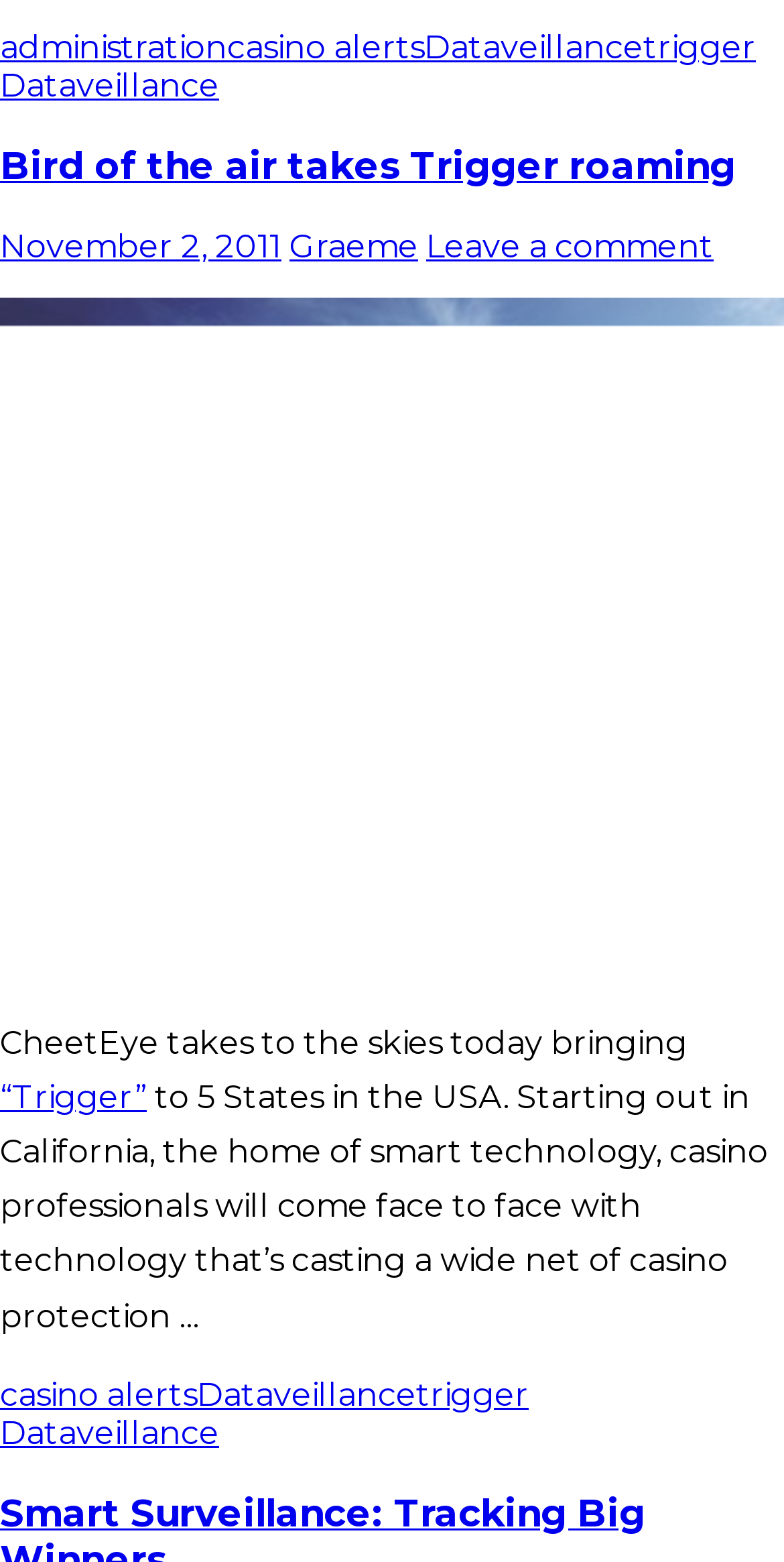Examine the image carefully and respond to the question with a detailed answer: 
What is the date of the article?

I found the date of the article by looking at the link element with the text 'November 2, 2011' which is a child of the HeaderAsNonLandmark element and is located near the title of the article.